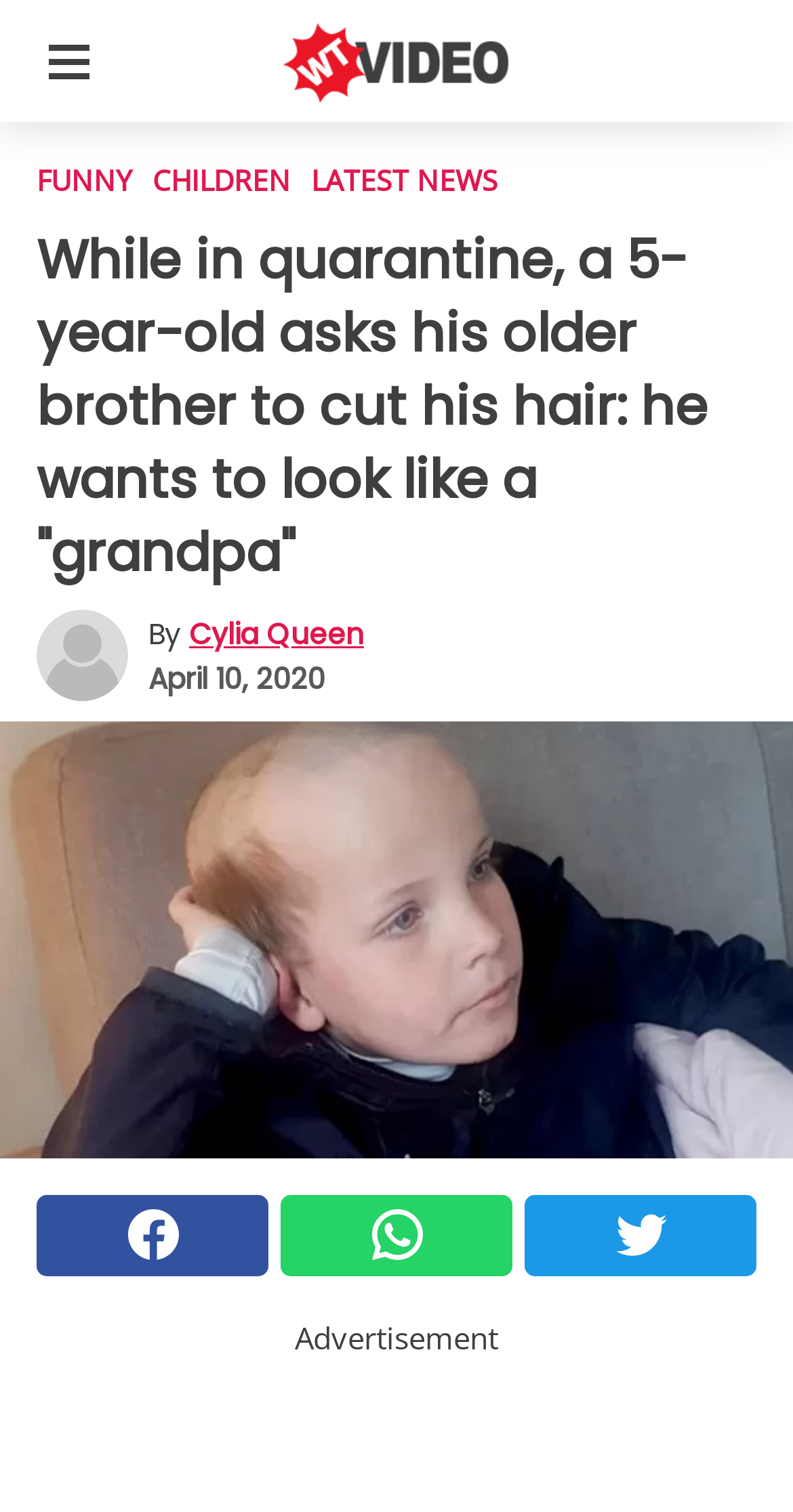Can you specify the bounding box coordinates for the region that should be clicked to fulfill this instruction: "Find WTVideo on Twitter".

[0.662, 0.79, 0.954, 0.844]